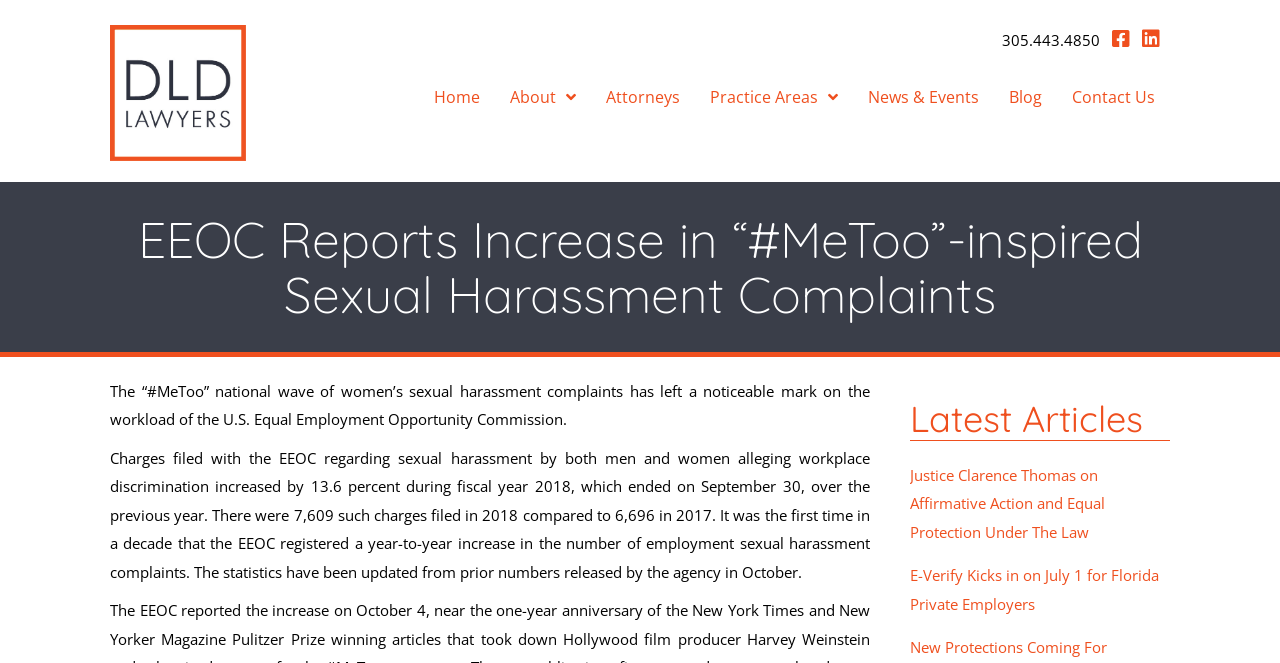Locate the bounding box of the UI element described in the following text: "parent_node: 305.443.4850".

[0.862, 0.045, 0.883, 0.075]